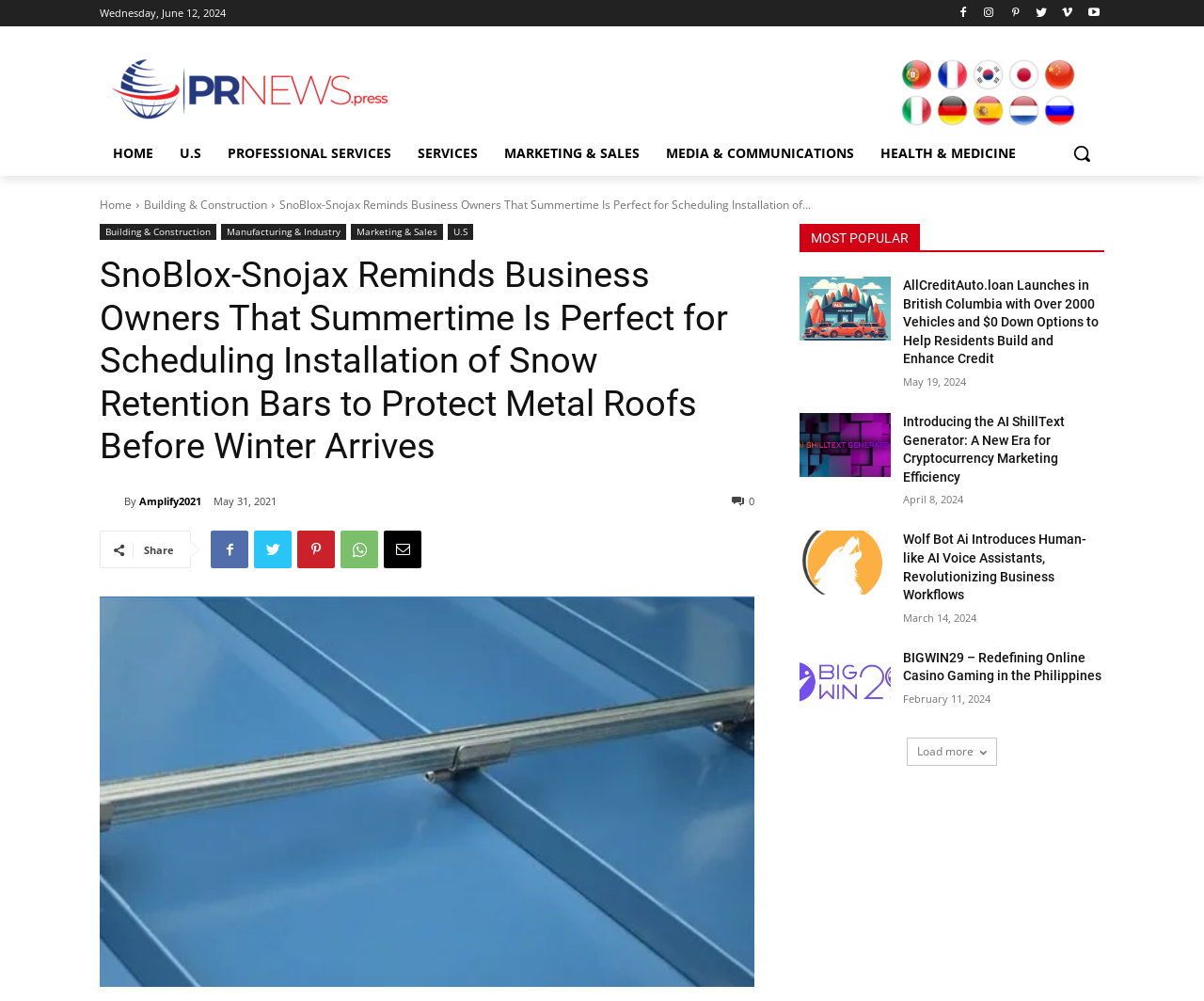Please identify the bounding box coordinates of the region to click in order to complete the given instruction: "Search for something". The coordinates should be four float numbers between 0 and 1, i.e., [left, top, right, bottom].

[0.88, 0.131, 0.917, 0.176]